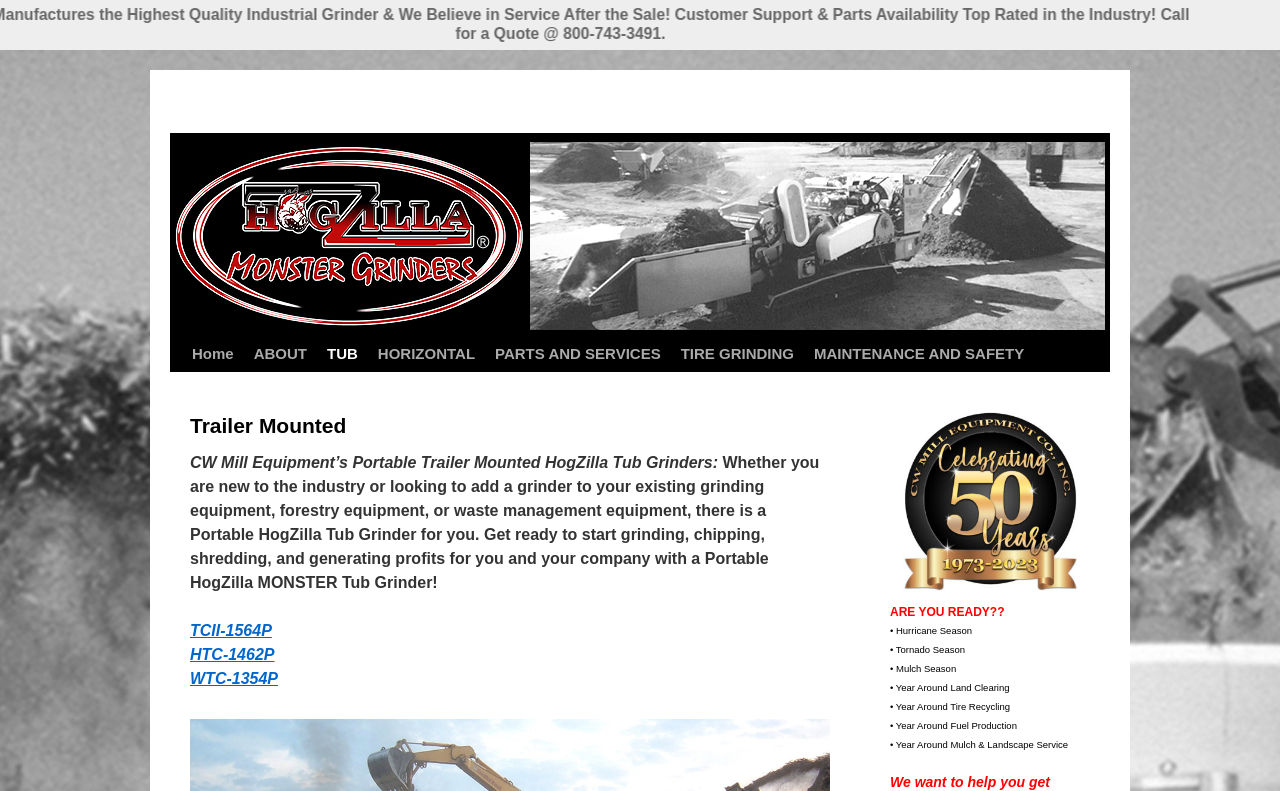Please identify the bounding box coordinates of the element that needs to be clicked to perform the following instruction: "visit CW Mill Equipment Co., Inc. website".

[0.695, 0.521, 0.852, 0.747]